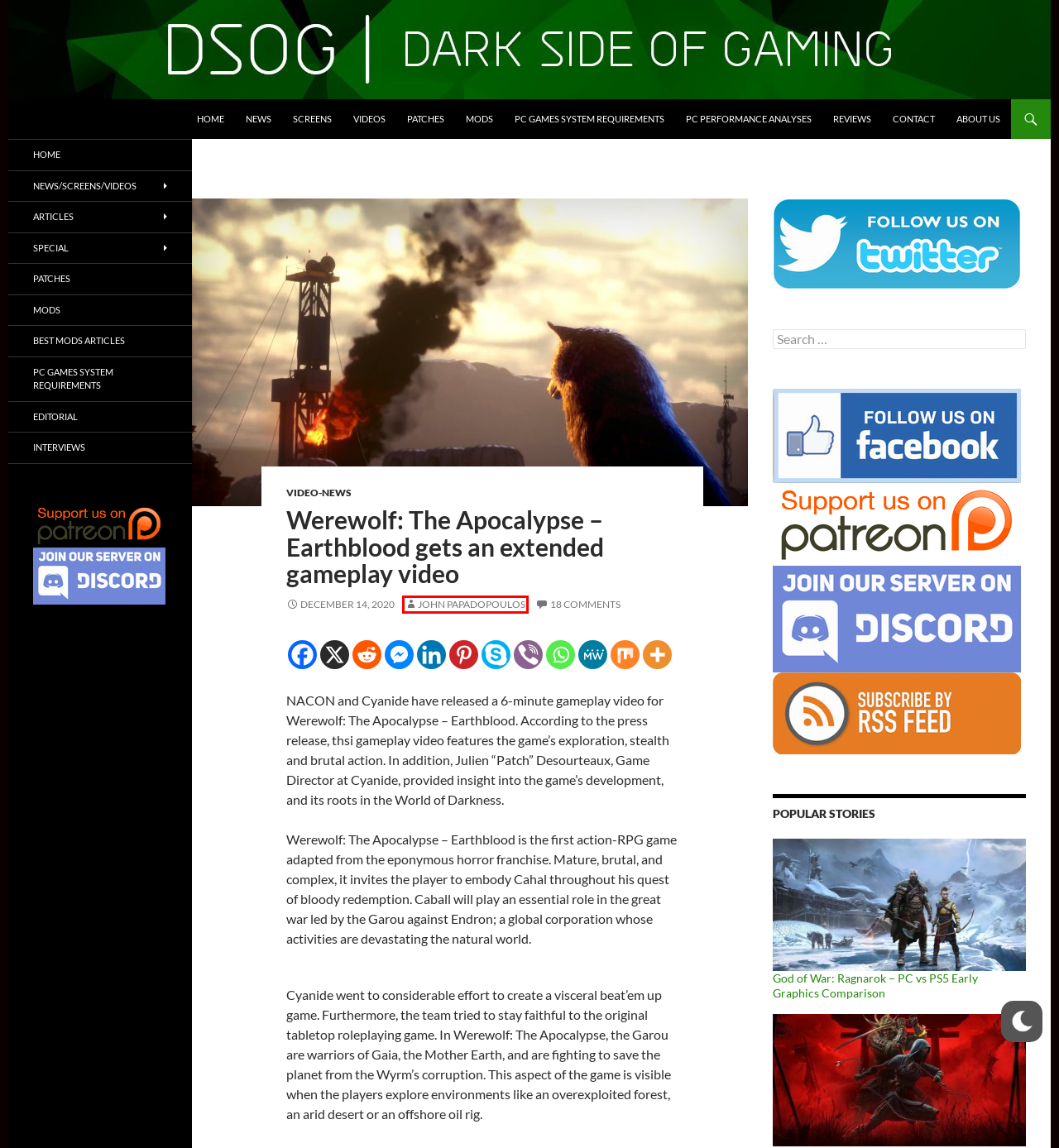Given a screenshot of a webpage with a red bounding box around an element, choose the most appropriate webpage description for the new page displayed after clicking the element within the bounding box. Here are the candidates:
A. Editorial Archives - DSOGaming
B. best mods Archives - DSOGaming
C. News Archives - DSOGaming
D. Screen-News Archives - DSOGaming
E. Interviews Archives - DSOGaming
F. God of War: Ragnarok - PC vs PS5 Early Graphics Comparison
G. Patches Archives - DSOGaming
H. John Papadopoulos, Author at DSOGaming

H